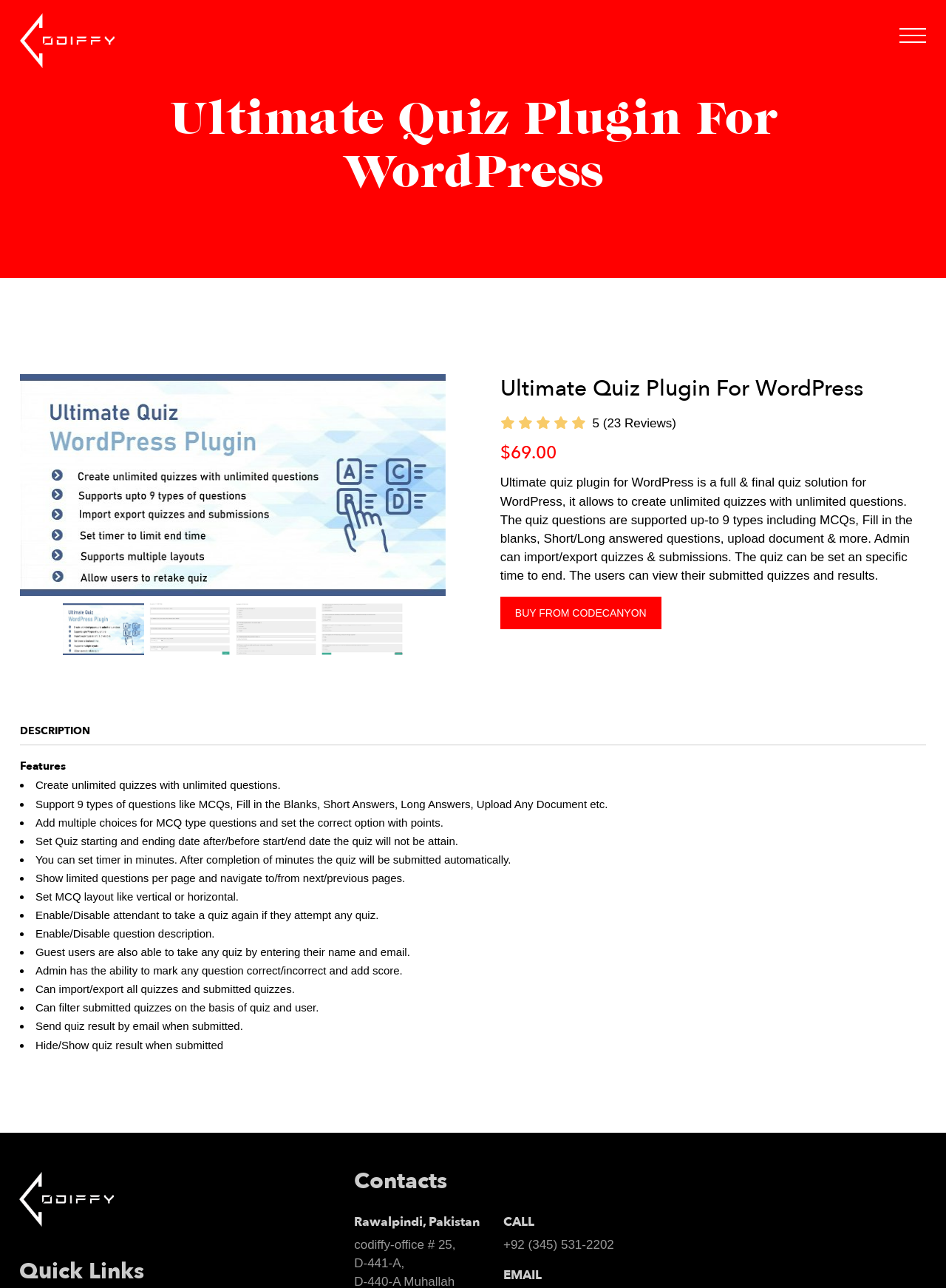Construct a thorough caption encompassing all aspects of the webpage.

The webpage is about the Ultimate Quiz Plugin for WordPress, a product offered by Codiffy. At the top, there is a link to Codiffy and a heading that displays the product name. Below this, there is a figure element, which likely contains a logo or an image related to the product. 

To the right of the figure, there are three images labeled as "Product", which may be screenshots or icons representing the plugin. 

Further down, there is a heading that repeats the product name, followed by a rating of 5 out of 23 reviews and a price of $69.00. Below this, there is a detailed description of the plugin, which explains its features and capabilities.

The description is followed by a "BUY FROM CODECANYON" link. Below this, there are two headings, "DESCRIPTION" and "Features", which introduce a list of bullet points that outline the plugin's features. These features include creating unlimited quizzes with unlimited questions, supporting 9 types of questions, adding multiple choices, setting quiz start and end dates, and more.

At the bottom of the page, there are links to "Isadora Digital Agency" and headings for "Quick Links" and "Contacts". The contacts section includes an address in Rawalpindi, Pakistan, and a phone number and email address.